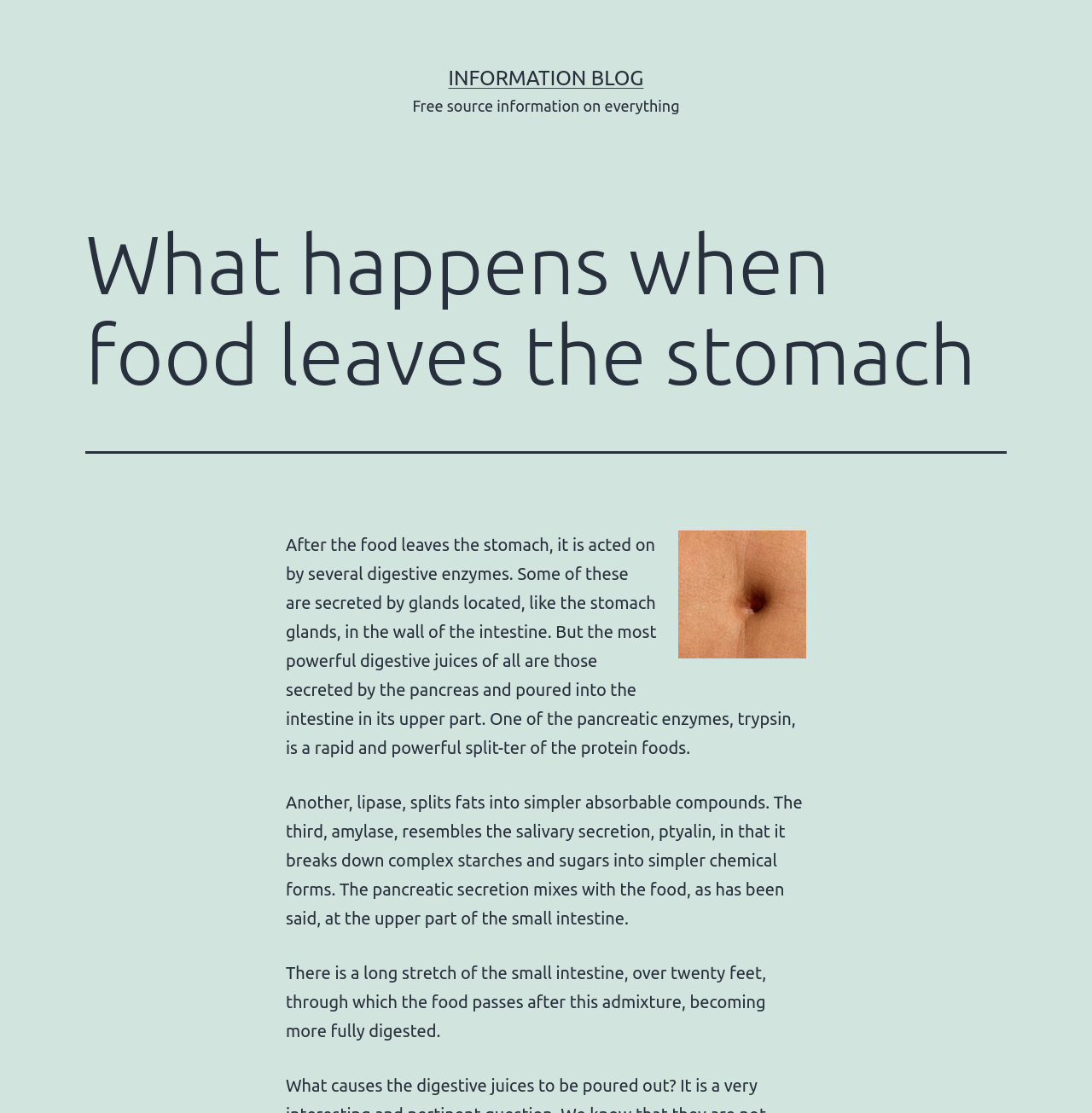Reply to the question with a single word or phrase:
Where are the stomach glands located?

in the wall of the intestine